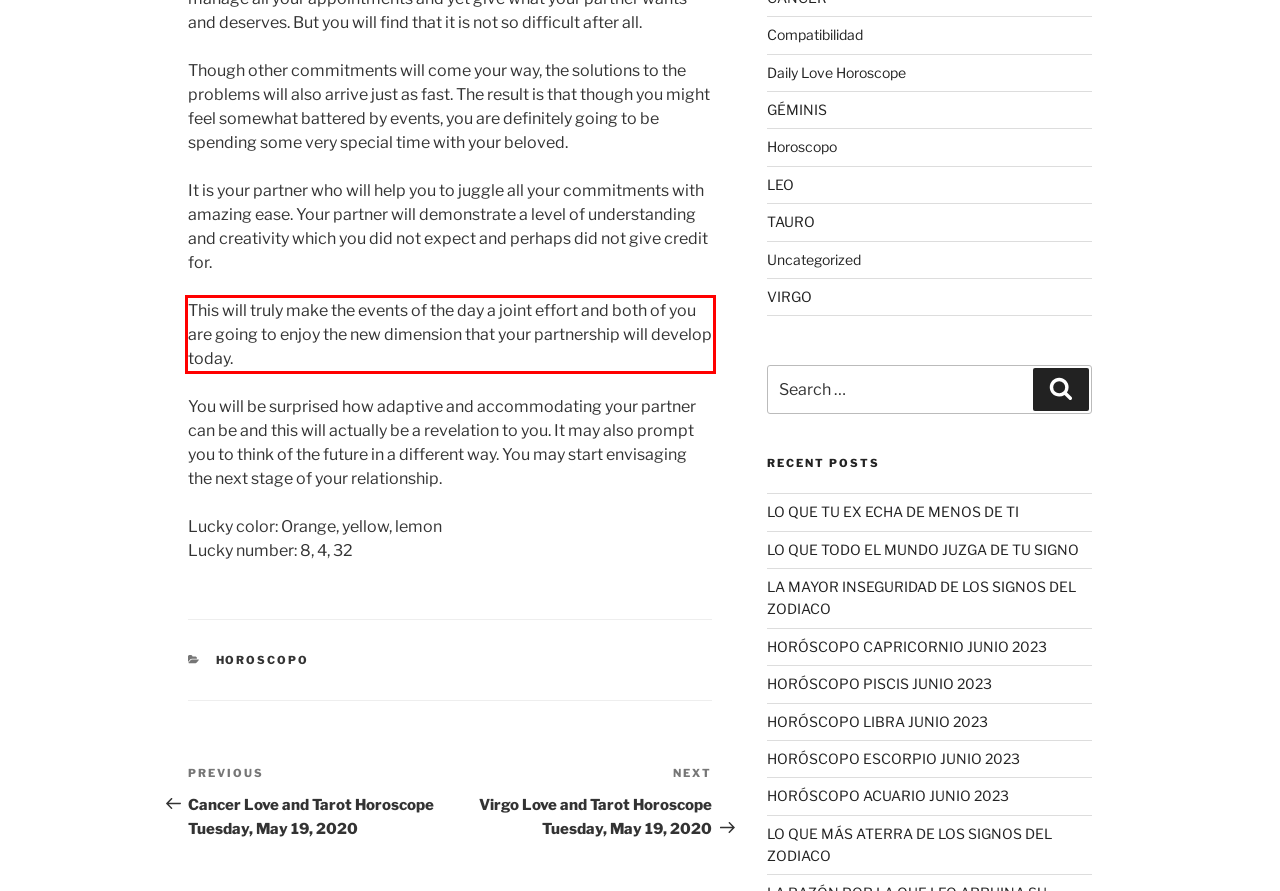There is a screenshot of a webpage with a red bounding box around a UI element. Please use OCR to extract the text within the red bounding box.

This will truly make the events of the day a joint effort and both of you are going to enjoy the new dimension that your partnership will develop today.